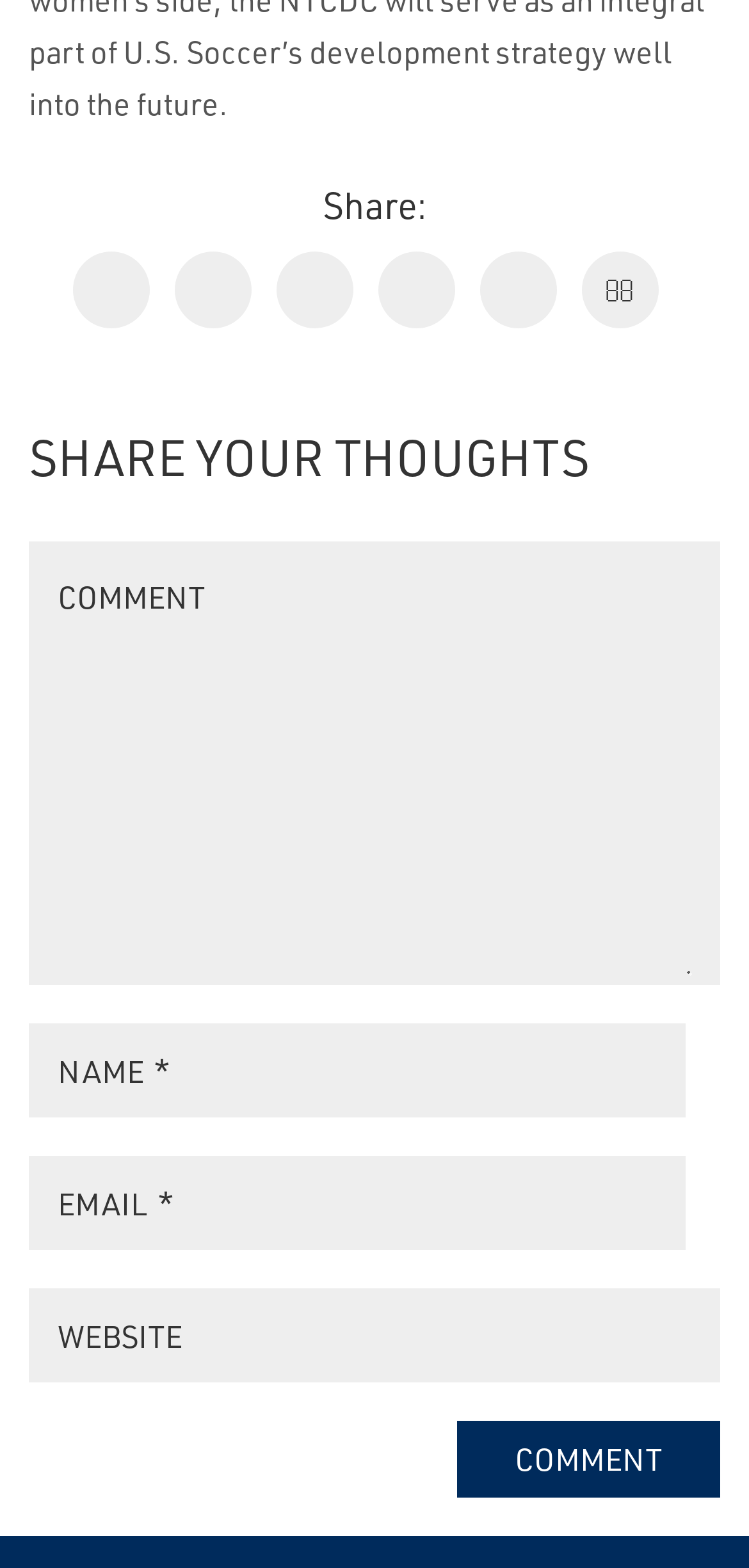Give a one-word or short phrase answer to this question: 
What is the function of the button at the bottom of the webpage?

Submit comment